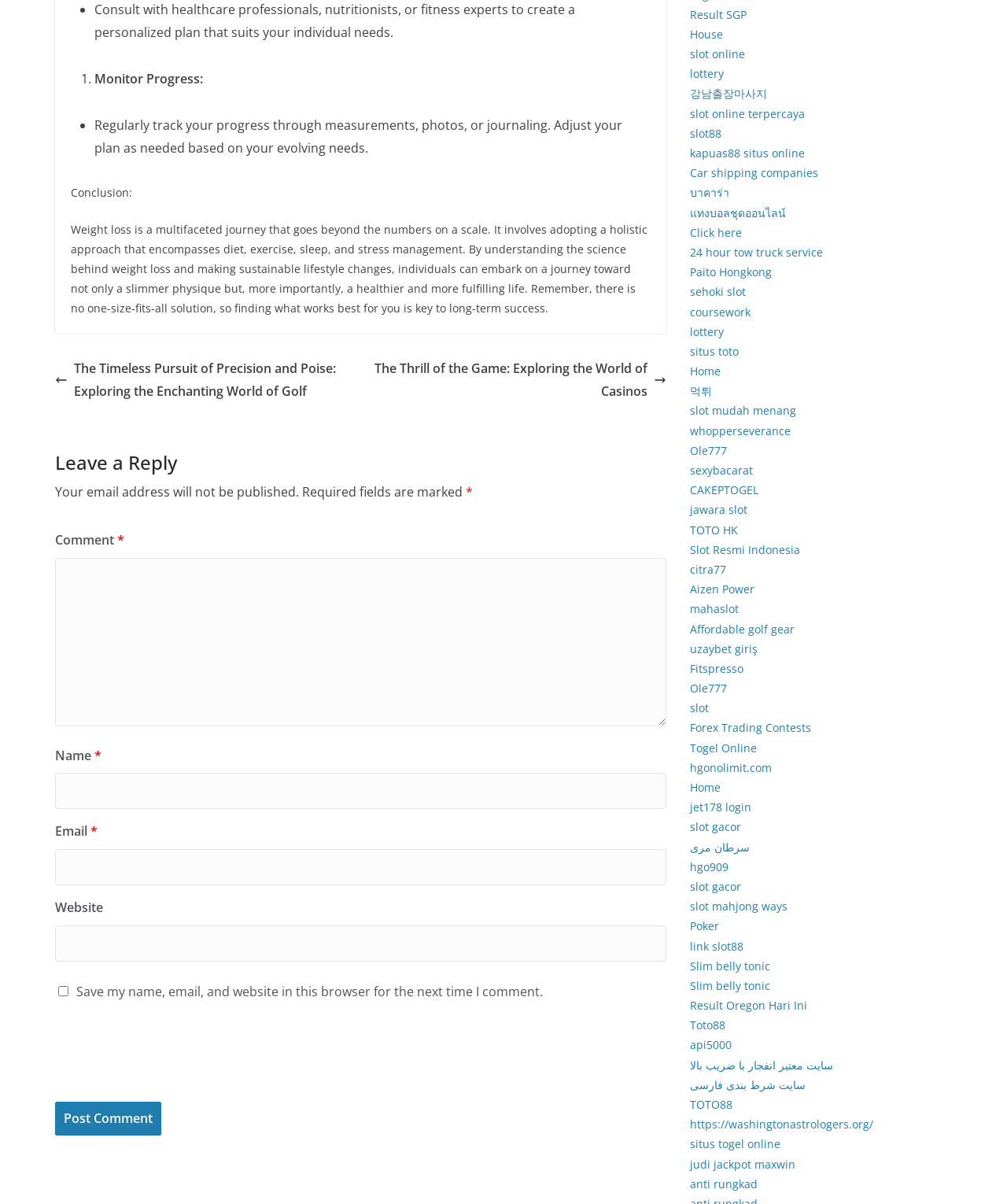What is the required information to leave a comment?
Using the image, respond with a single word or phrase.

Name, Email, and Comment